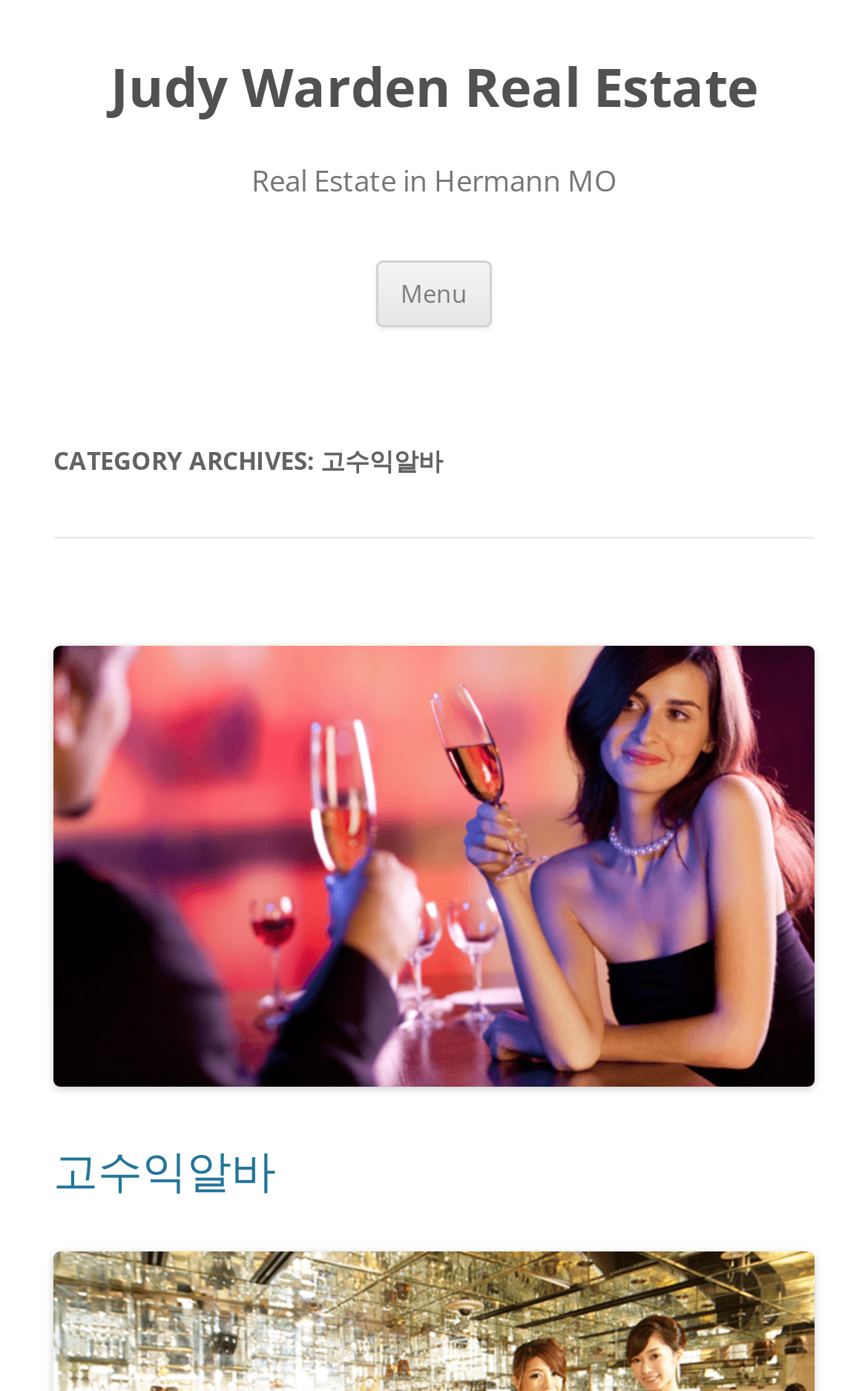Answer the question below using just one word or a short phrase: 
What is the name of the location served by the real estate agent?

Hermann MO